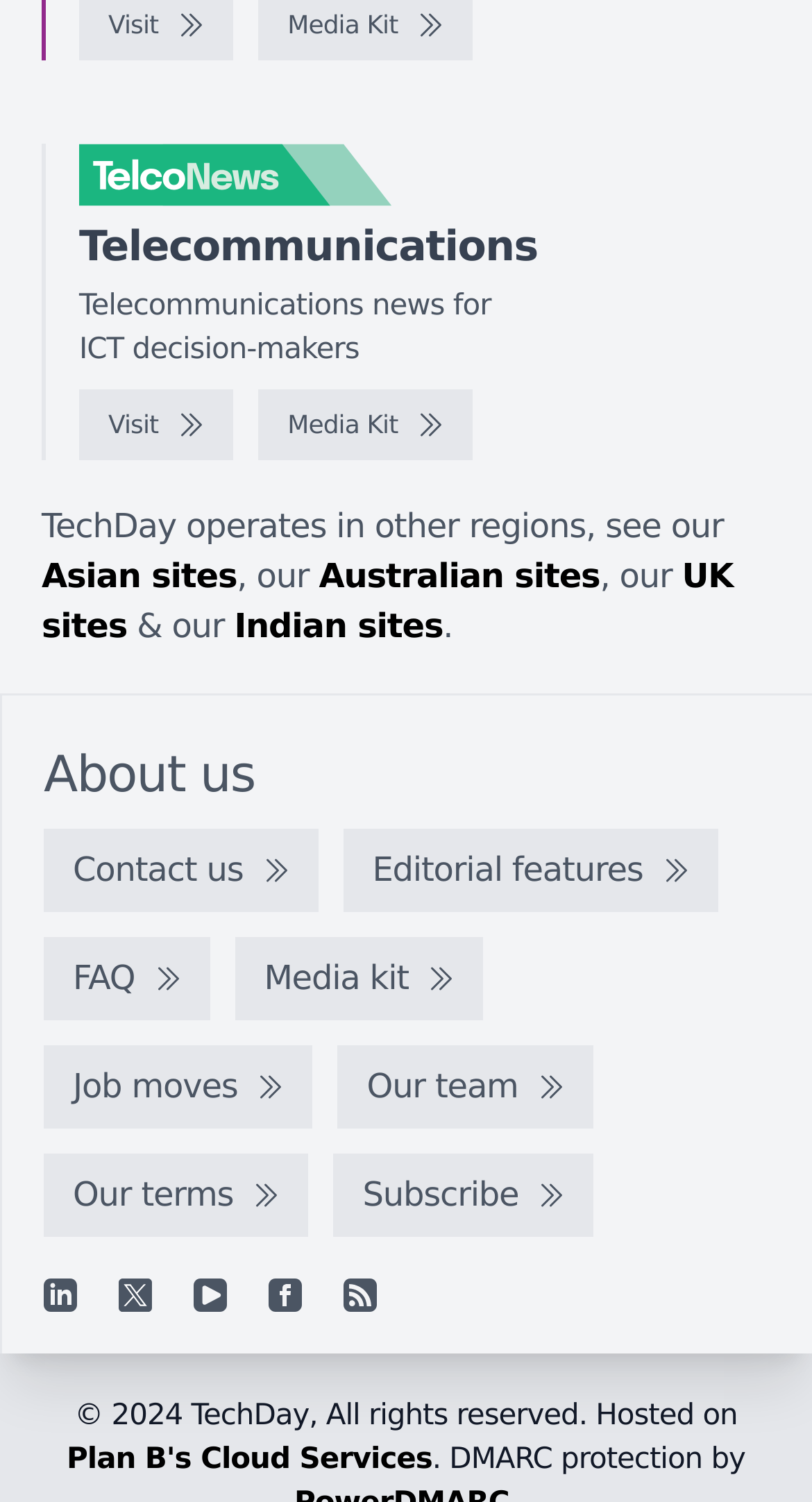Determine the bounding box for the described UI element: "UK sites".

[0.051, 0.371, 0.903, 0.43]